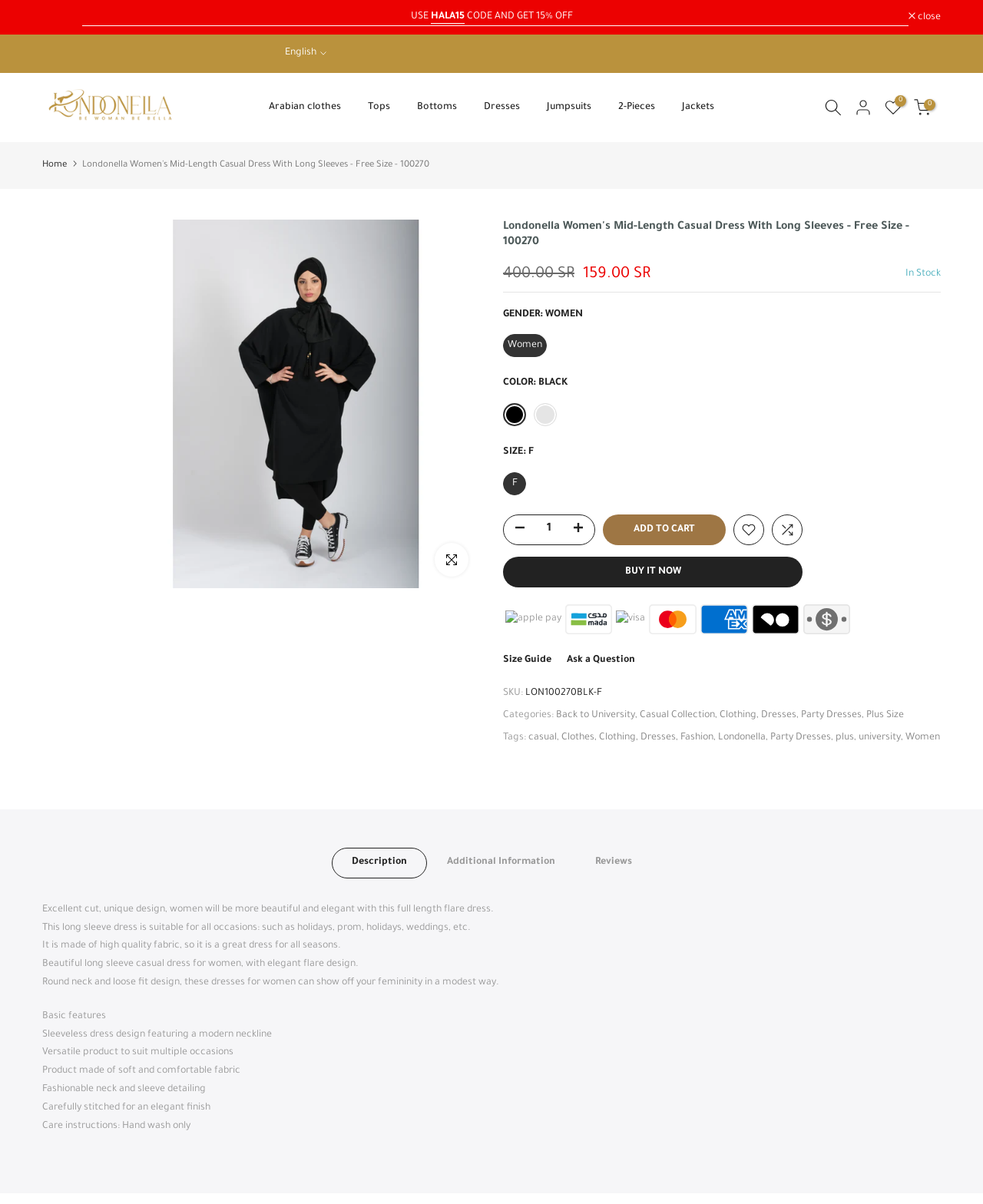Please specify the coordinates of the bounding box for the element that should be clicked to carry out this instruction: "Add to cart". The coordinates must be four float numbers between 0 and 1, formatted as [left, top, right, bottom].

[0.613, 0.427, 0.738, 0.453]